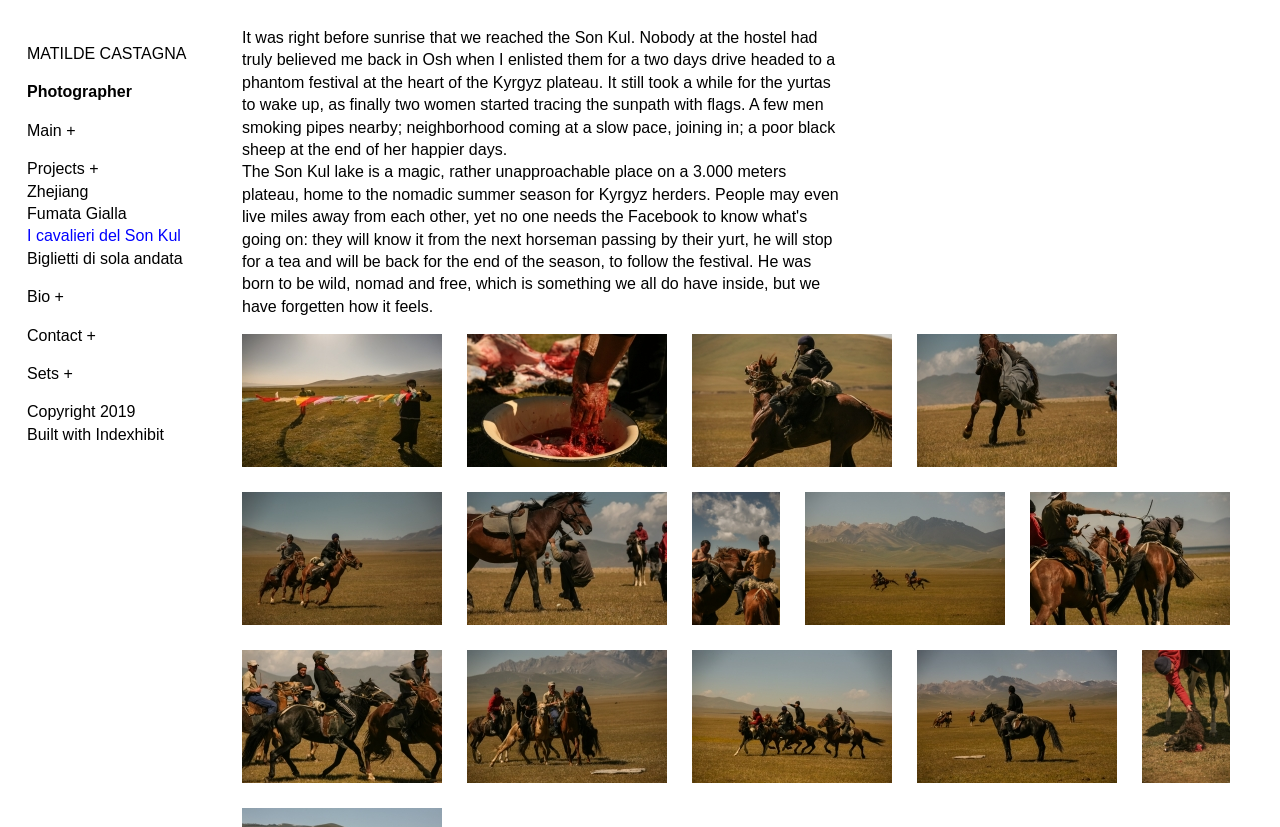Determine the bounding box coordinates of the element that should be clicked to execute the following command: "Click on the 'MATILDE CASTAGNA' link".

[0.021, 0.054, 0.146, 0.075]